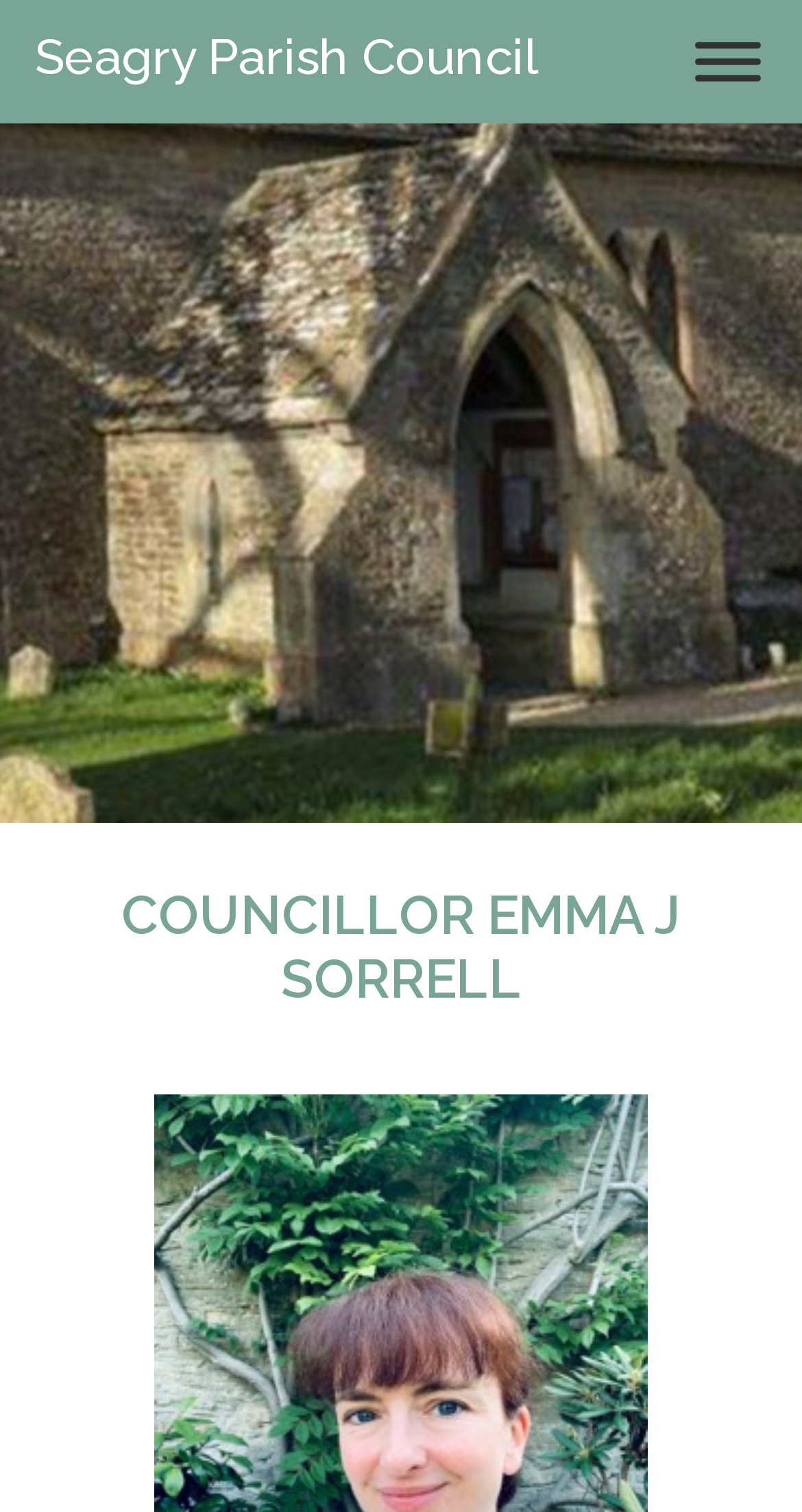Locate the bounding box of the UI element described by: "Seagry Parish Council" in the given webpage screenshot.

[0.044, 0.018, 0.672, 0.064]